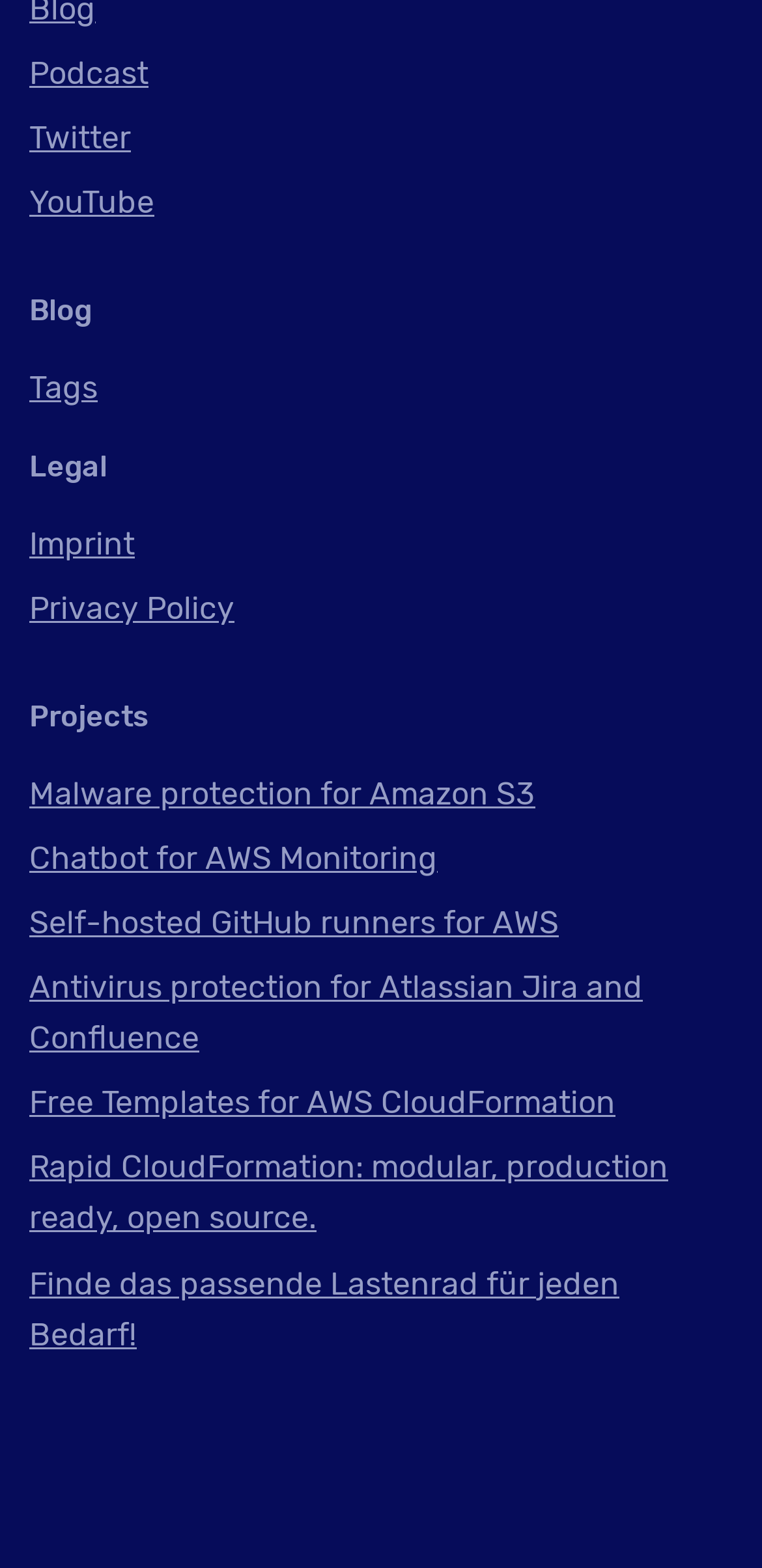Give a concise answer using only one word or phrase for this question:
What is the second link in the 'Projects' section?

Chatbot for AWS Monitoring